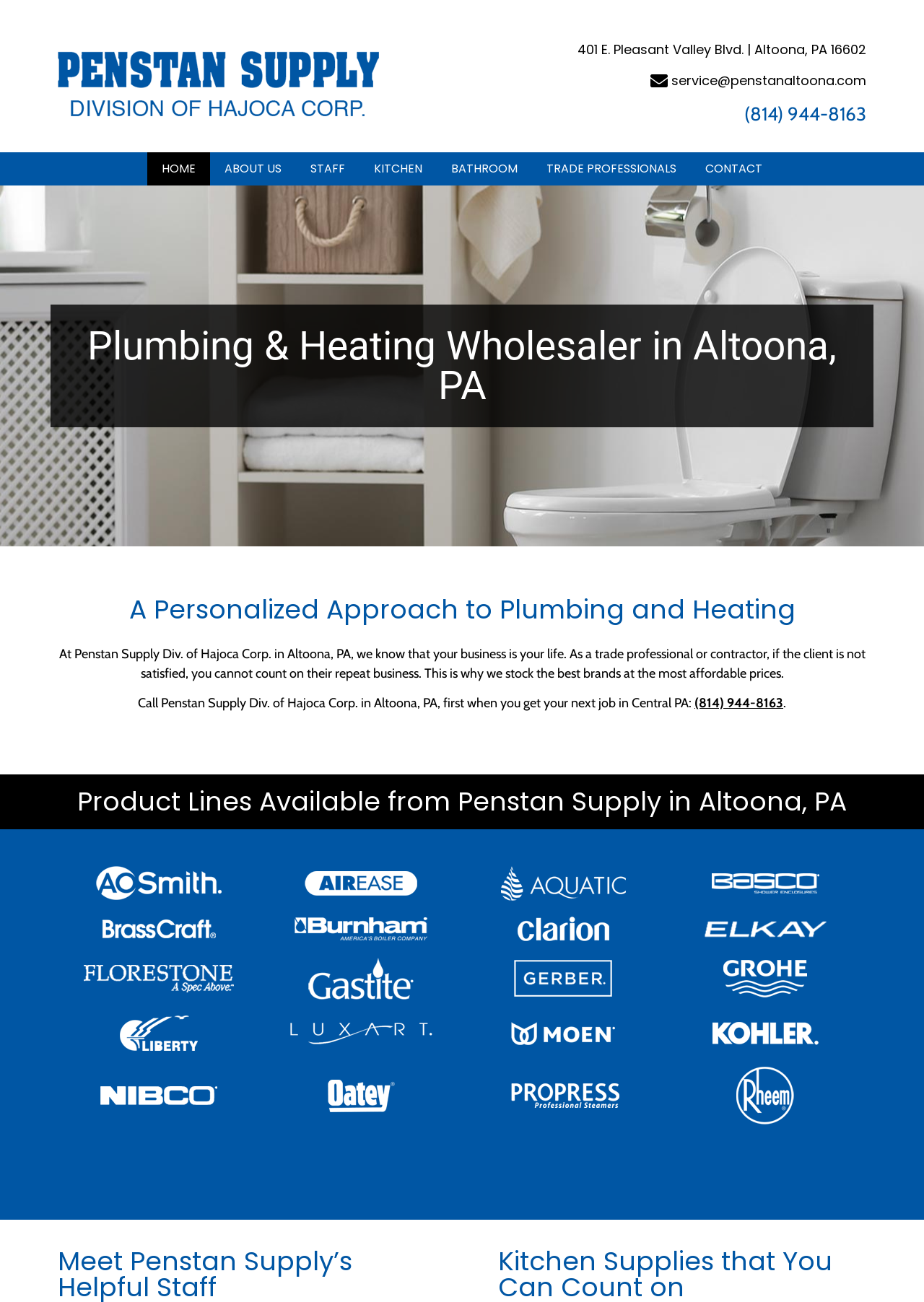How many product lines are available from Penstan Supply? Refer to the image and provide a one-word or short phrase answer.

20